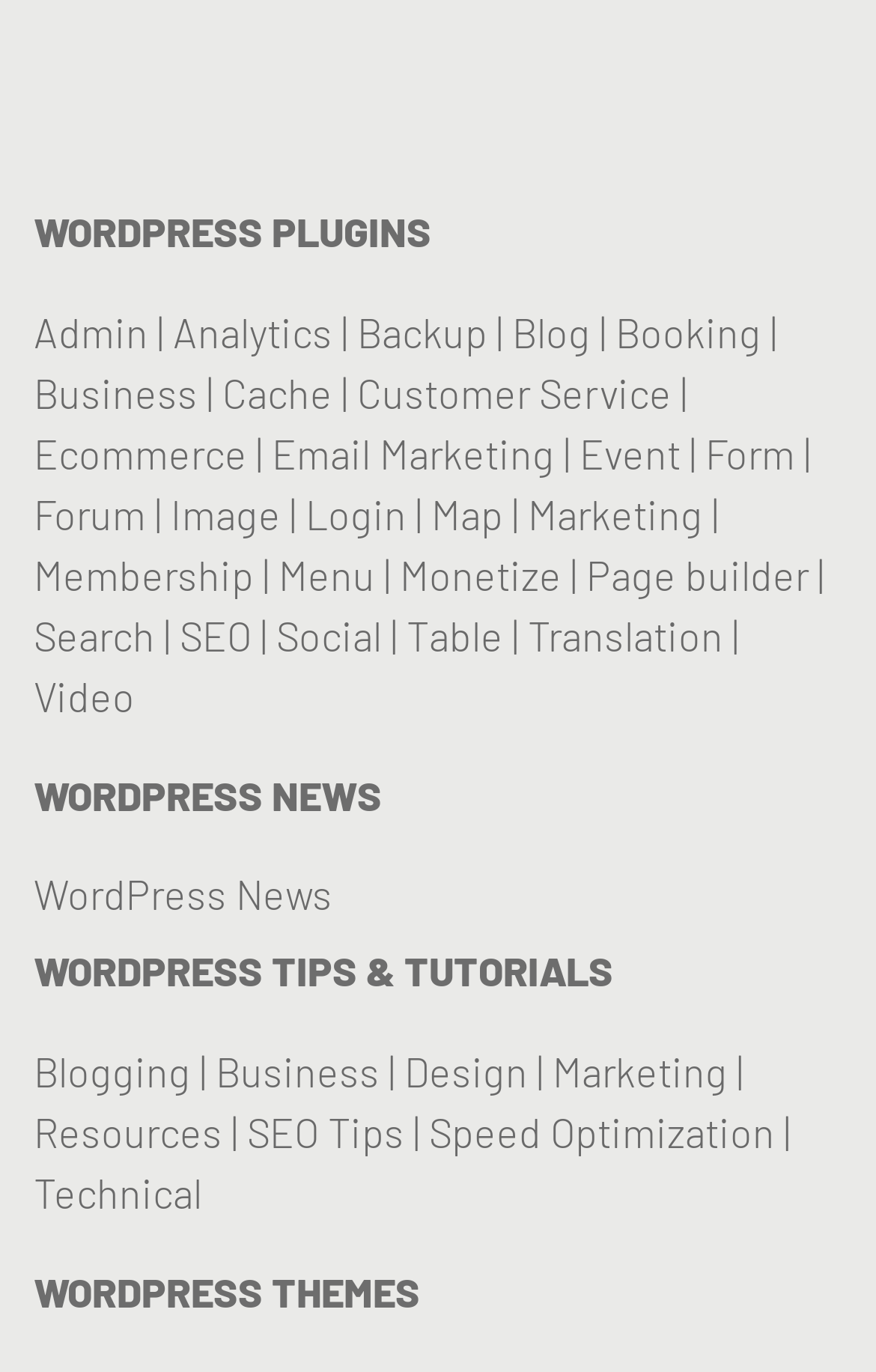Determine the bounding box coordinates of the UI element described below. Use the format (top-left x, top-left y, bottom-right x, bottom-right y) with floating point numbers between 0 and 1: Video

[0.038, 0.489, 0.154, 0.525]